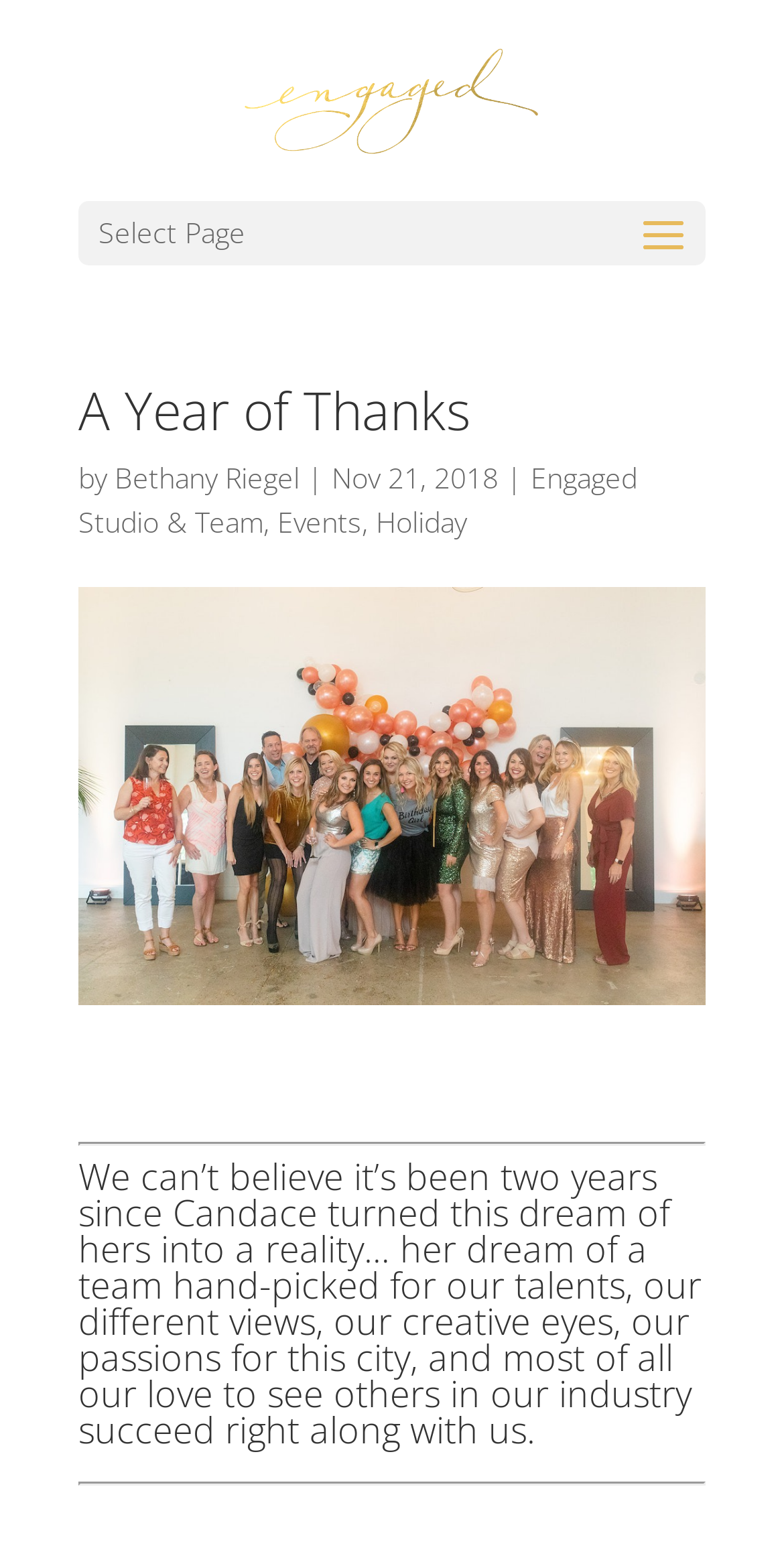Using the provided element description: "Holiday", determine the bounding box coordinates of the corresponding UI element in the screenshot.

[0.479, 0.321, 0.595, 0.345]